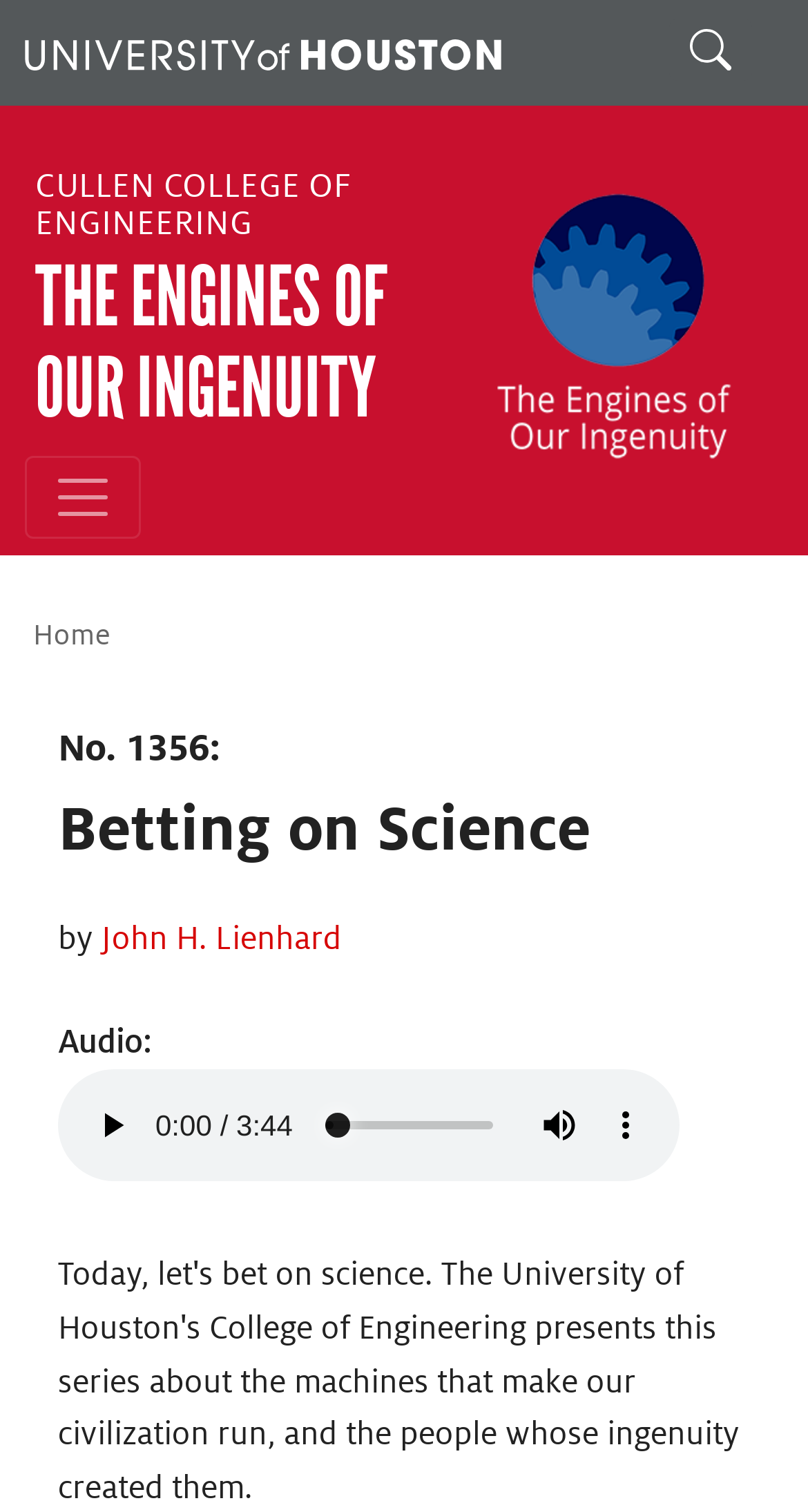What is the text on the search button?
Based on the image, answer the question with a single word or brief phrase.

Search